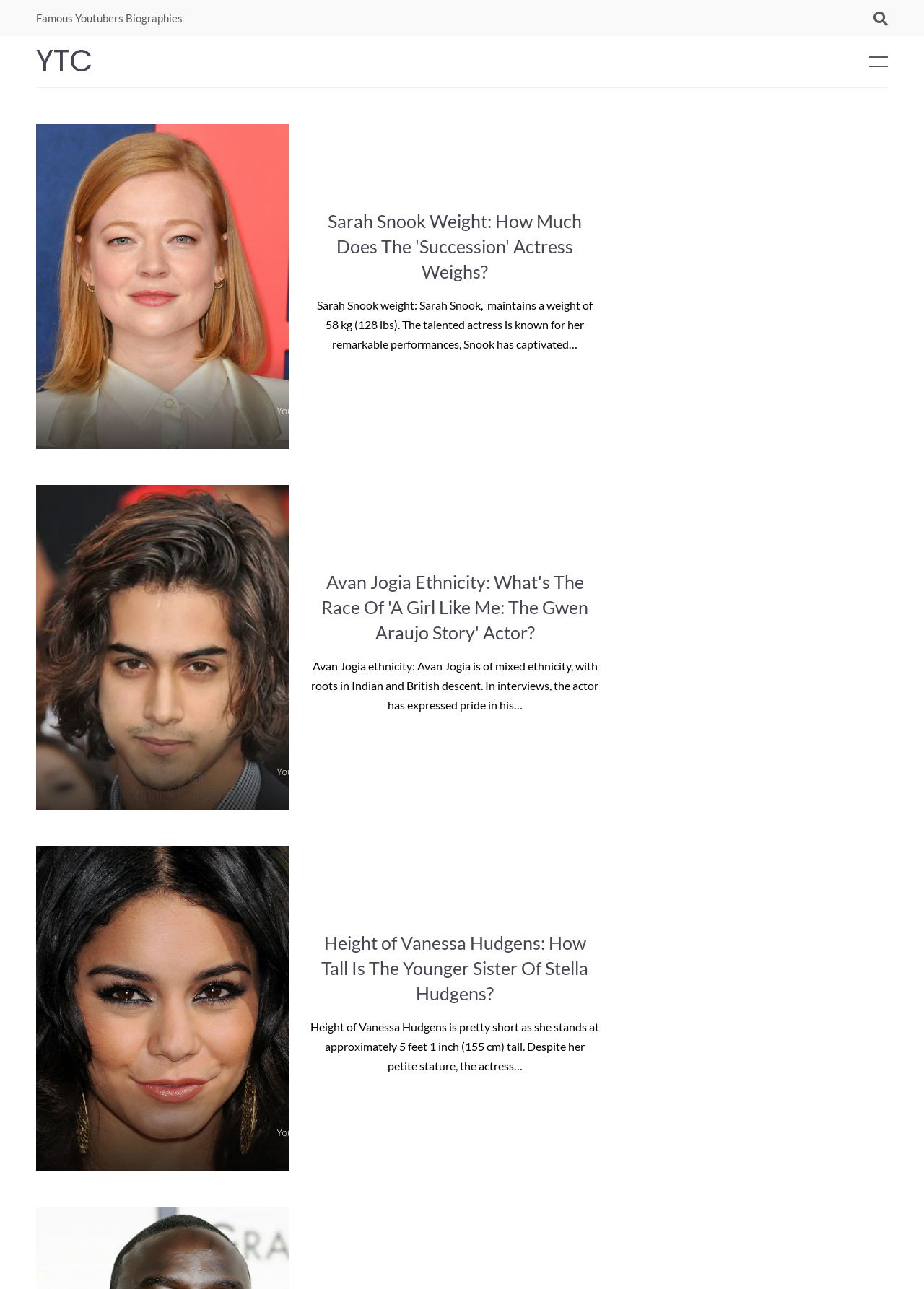Predict the bounding box coordinates for the UI element described as: "YTC". The coordinates should be four float numbers between 0 and 1, presented as [left, top, right, bottom].

[0.039, 0.031, 0.101, 0.064]